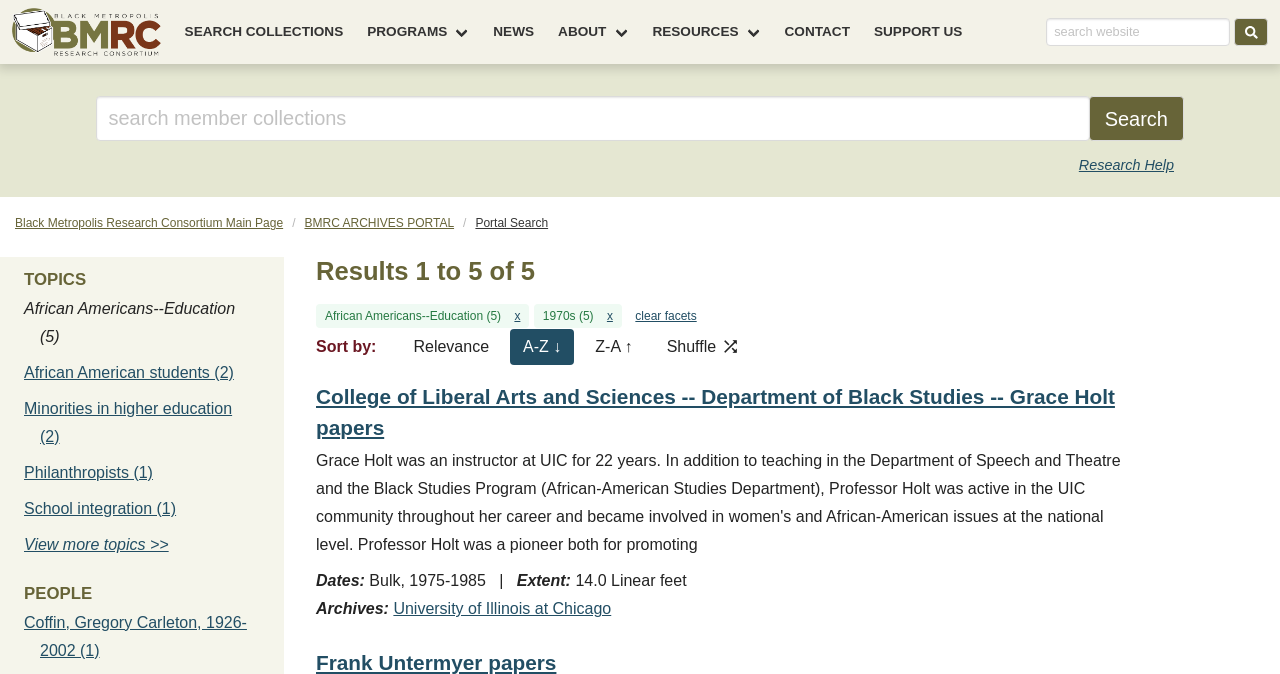Extract the main title from the webpage and generate its text.

Results 1 to 5 of 5